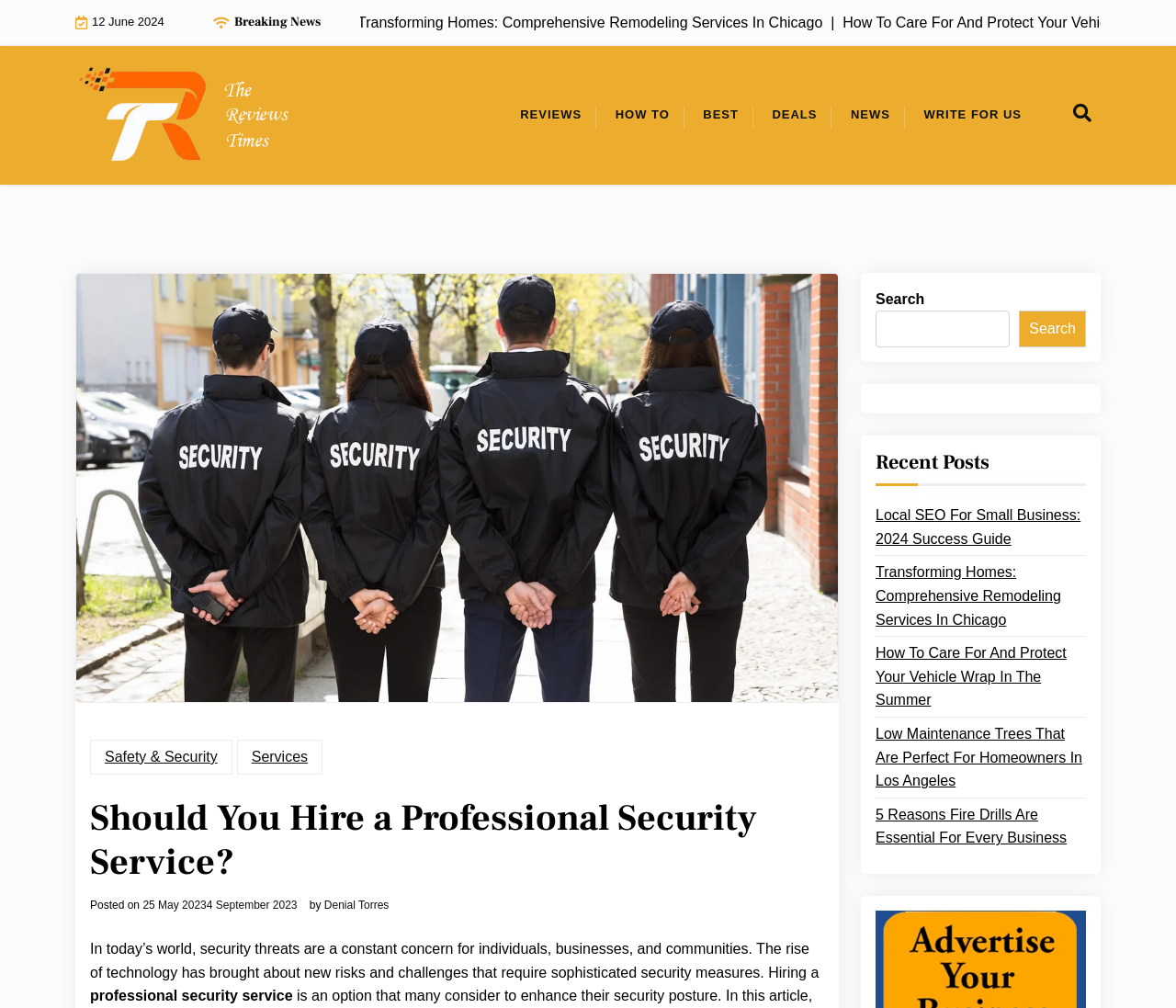Could you locate the bounding box coordinates for the section that should be clicked to accomplish this task: "Click on the 'WRITE FOR US' link".

[0.773, 0.09, 0.881, 0.138]